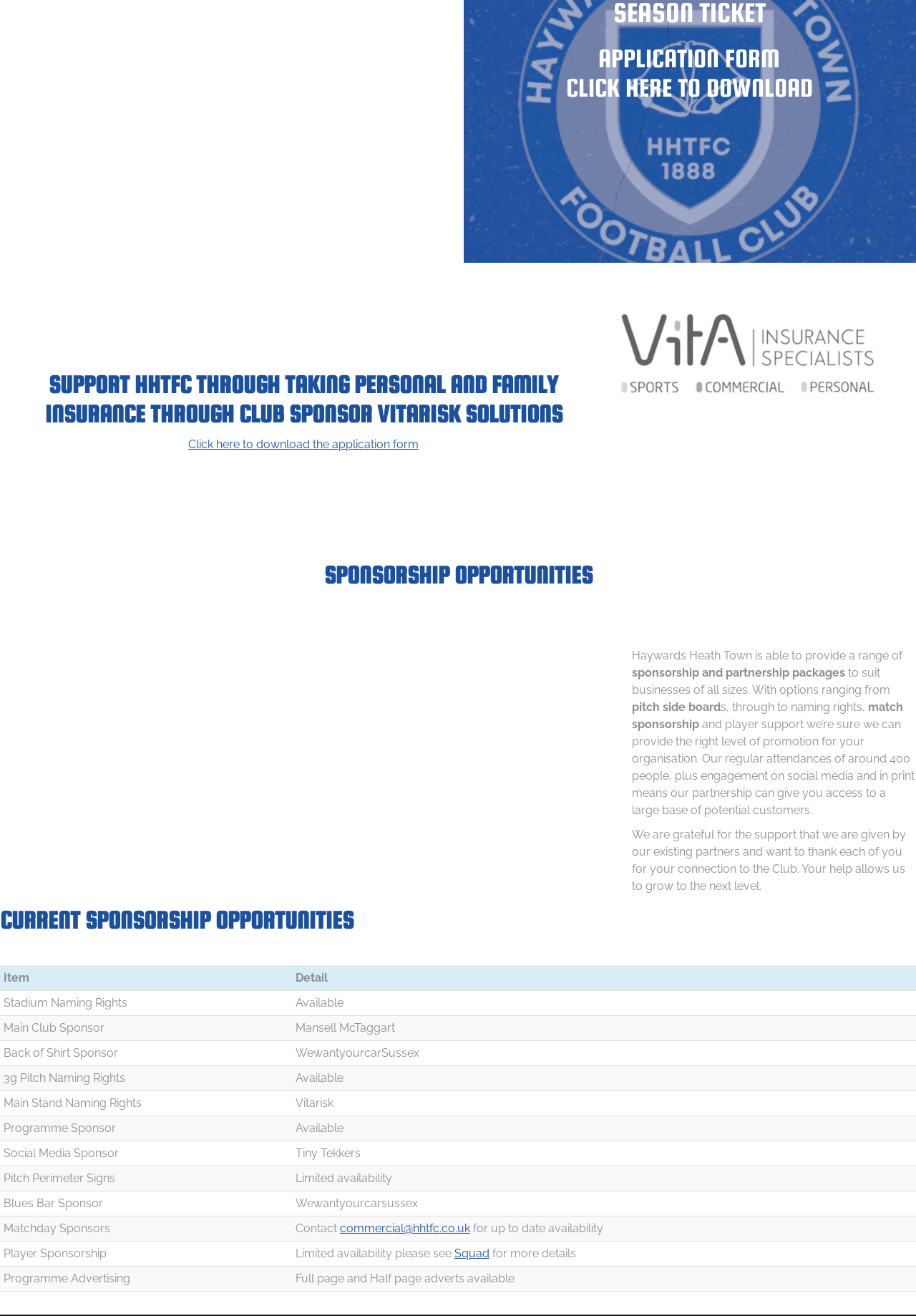What is the purpose of the application form?
Please look at the screenshot and answer using one word or phrase.

Personal and family insurance